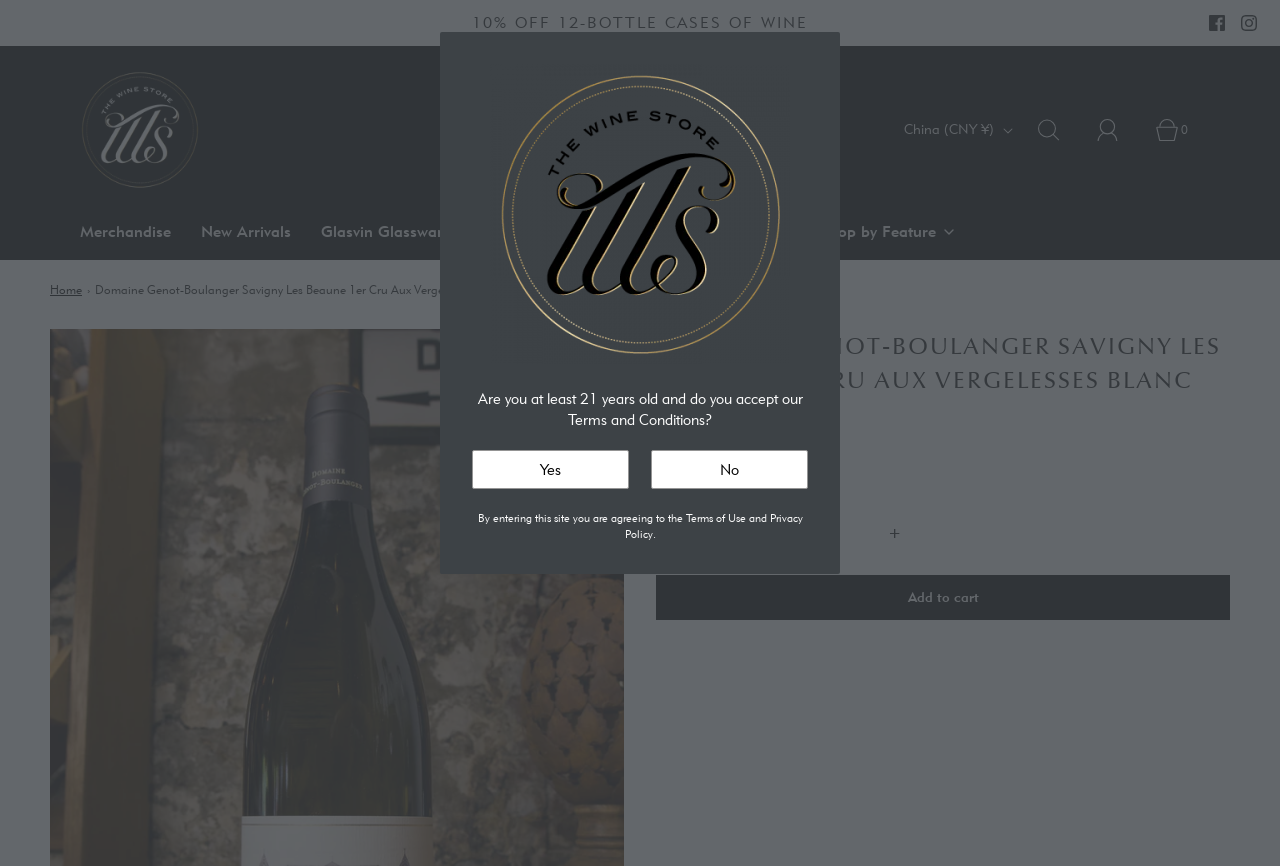Can you look at the image and give a comprehensive answer to the question:
What is the age requirement to enter this site?

The answer can be found in the StaticText element 'Are you at least 21 years old and do you accept our Terms and Conditions?' which is located at the top of the webpage, indicating that the user must be at least 21 years old to enter the site.